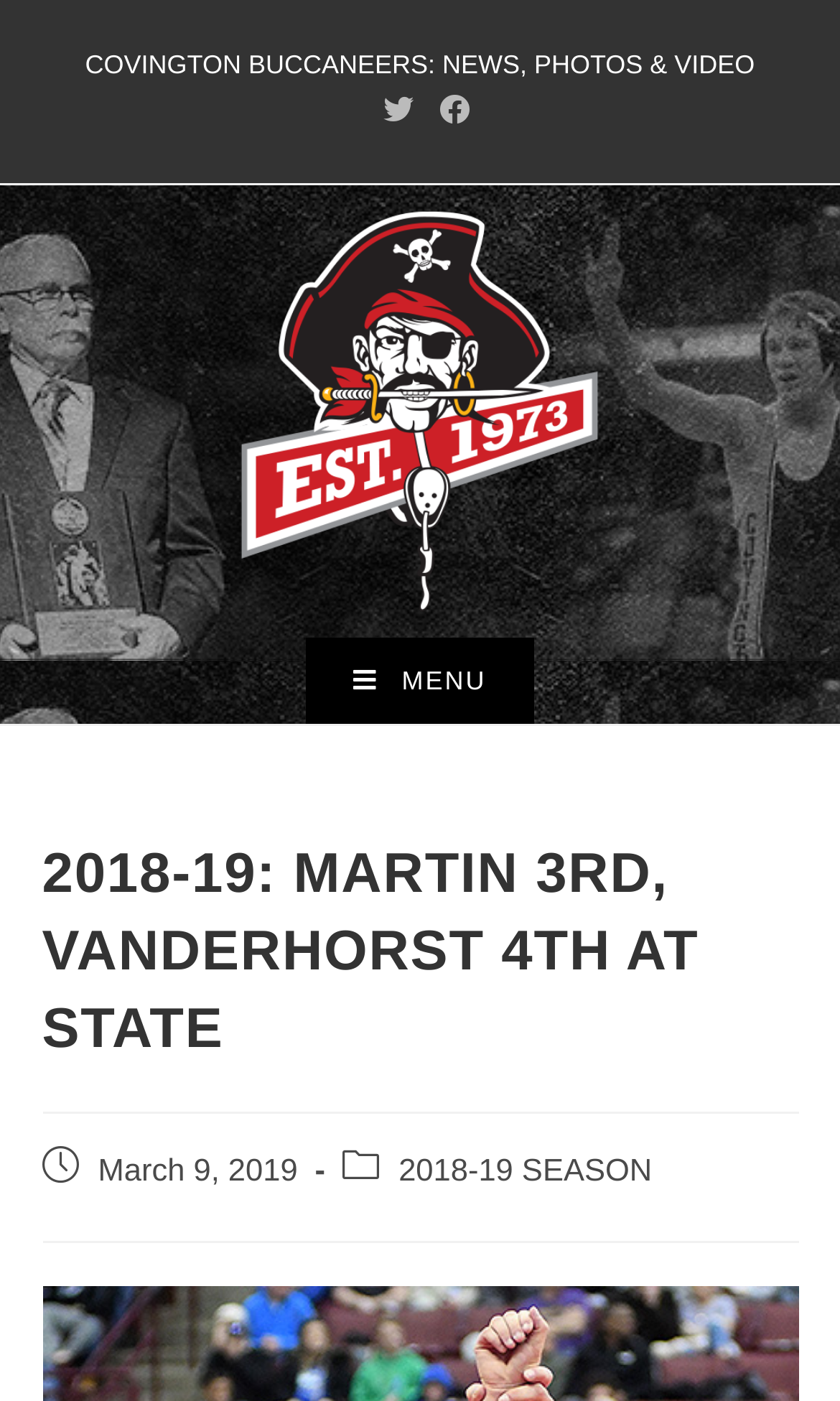What is the date of the post?
Answer the question with a detailed and thorough explanation.

I found the date of the post by looking at the static text 'Post published:' and the adjacent static text 'March 9, 2019', which indicates the date of the post.